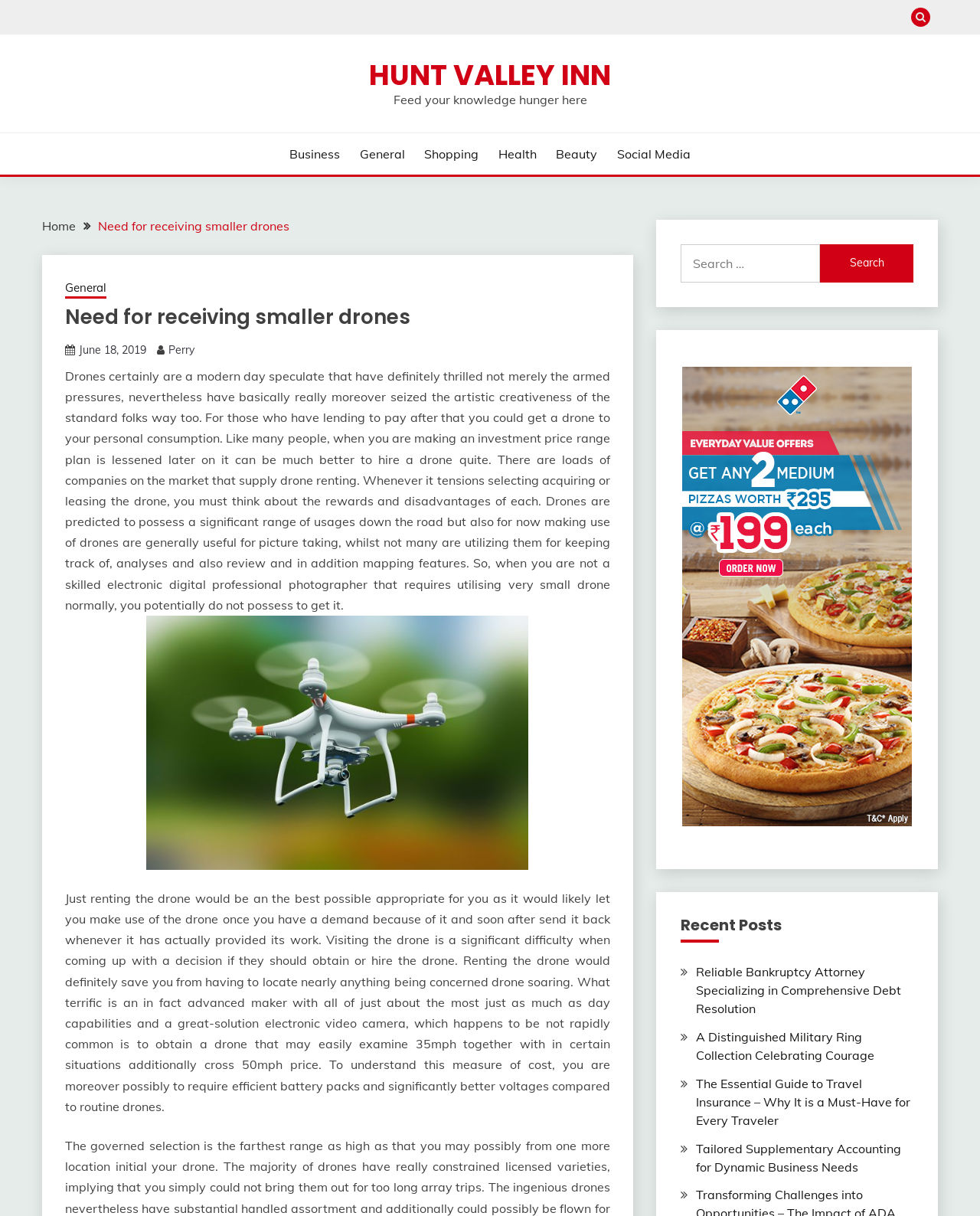Please predict the bounding box coordinates of the element's region where a click is necessary to complete the following instruction: "View recent posts". The coordinates should be represented by four float numbers between 0 and 1, i.e., [left, top, right, bottom].

[0.694, 0.754, 0.932, 0.775]